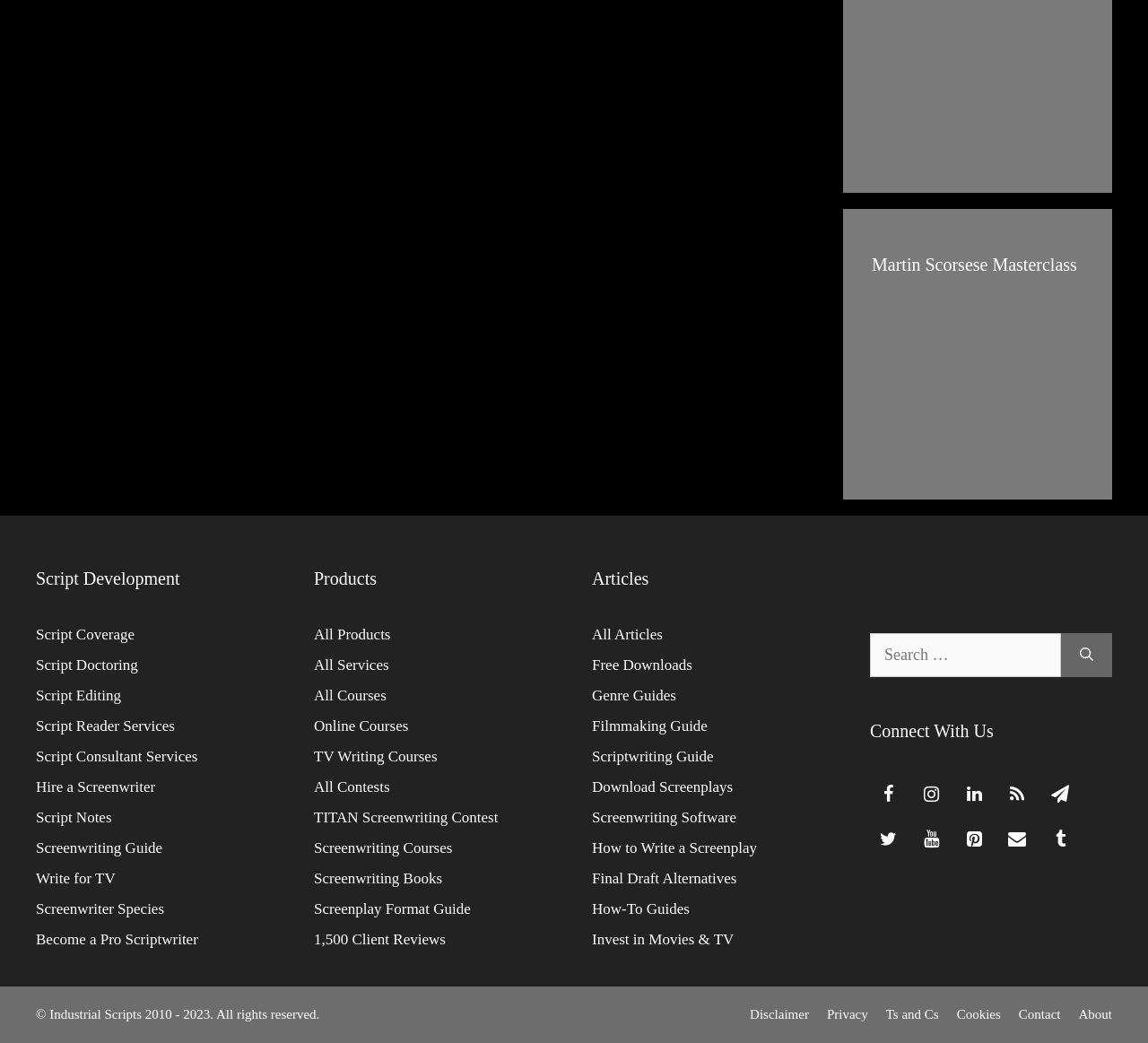Locate the bounding box coordinates of the item that should be clicked to fulfill the instruction: "Read All Articles".

[0.516, 0.6, 0.577, 0.616]